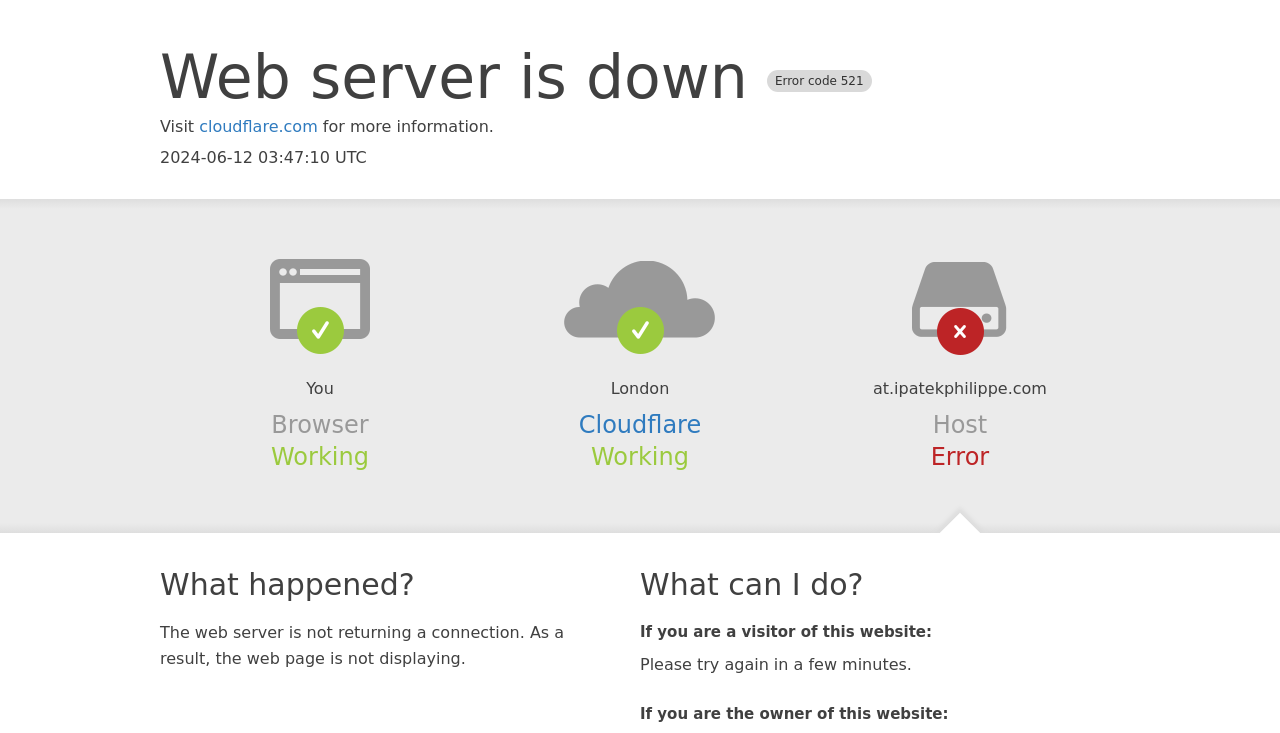What is the error code?
Please utilize the information in the image to give a detailed response to the question.

The error code is mentioned in the heading 'Web server is down Error code 521' at the top of the webpage.